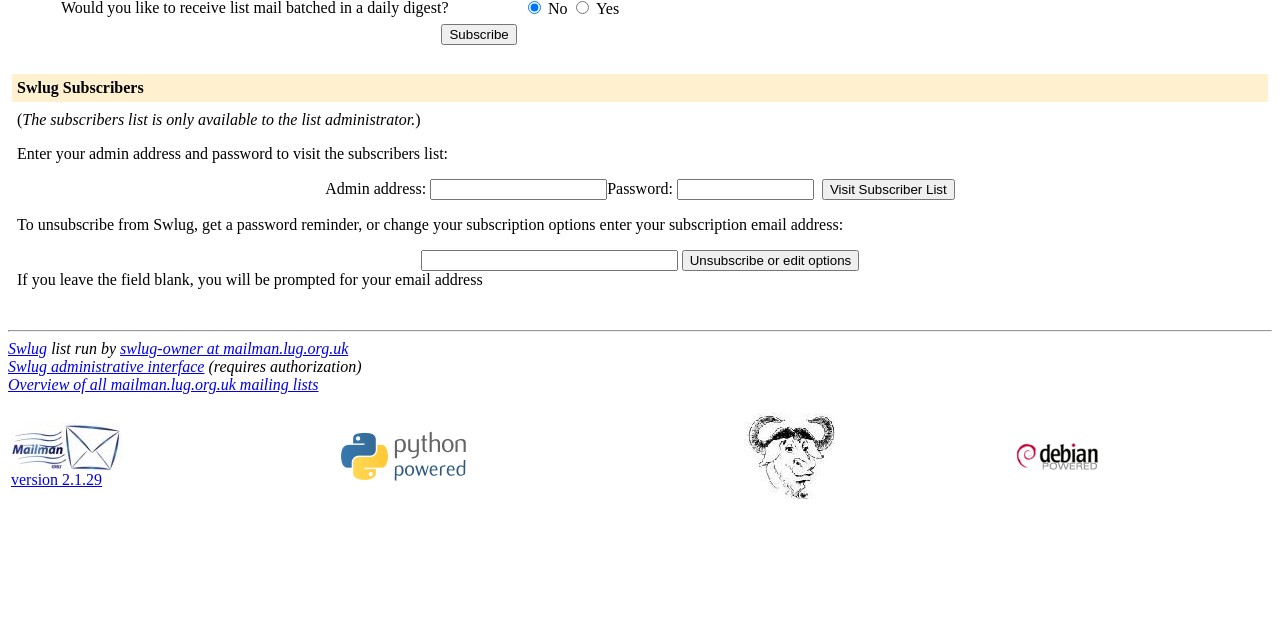Determine the bounding box for the HTML element described here: "name="email"". The coordinates should be given as [left, top, right, bottom] with each number being a float between 0 and 1.

[0.329, 0.391, 0.529, 0.423]